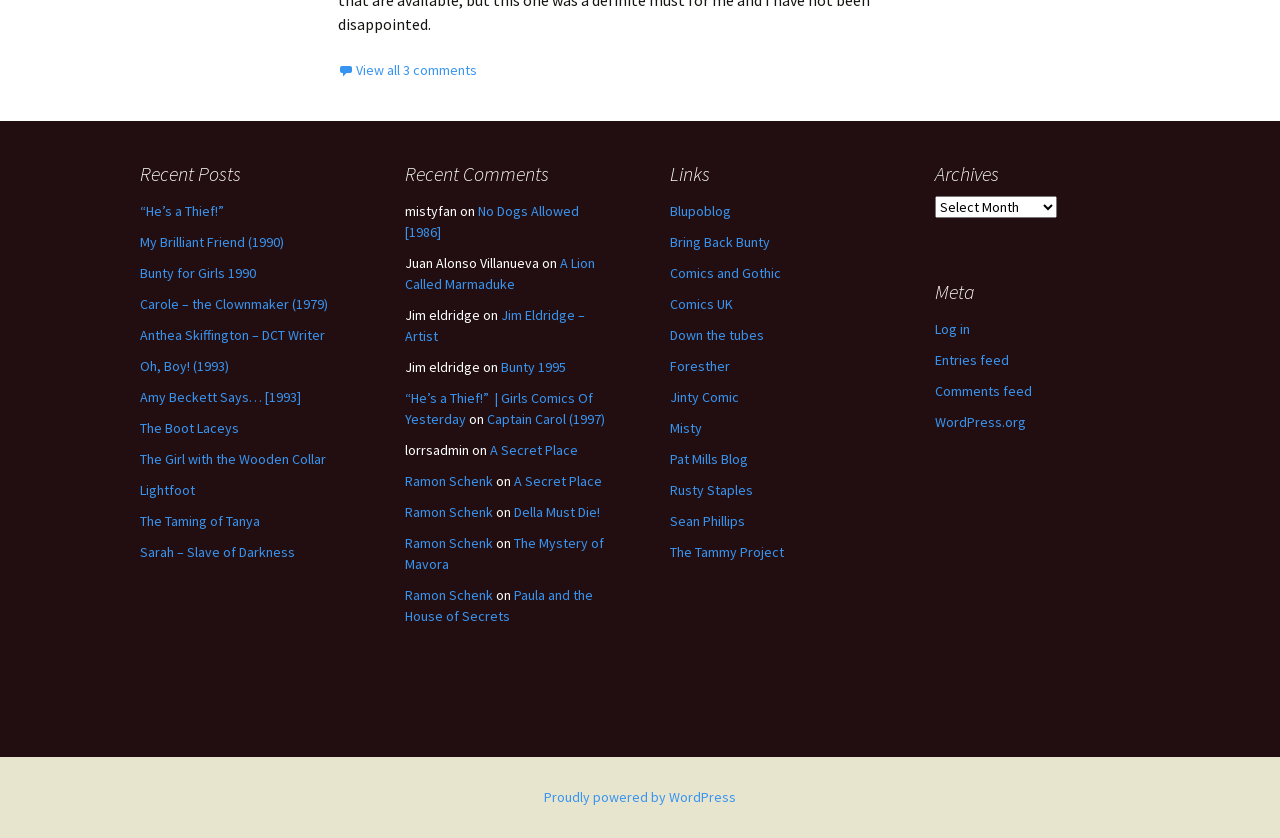Please locate the bounding box coordinates of the region I need to click to follow this instruction: "View recent posts".

[0.109, 0.234, 0.27, 0.678]